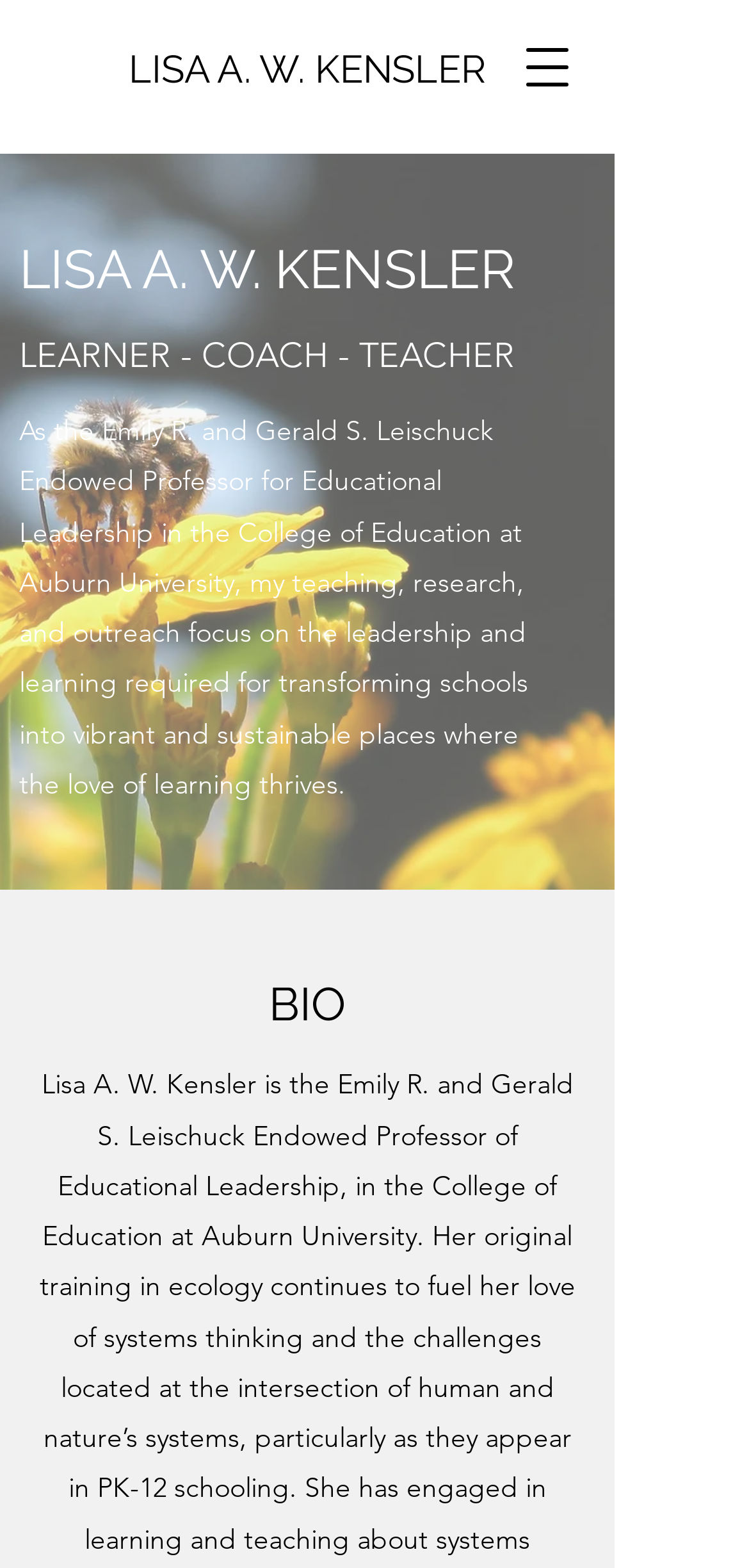Extract the bounding box coordinates for the described element: "LISA A. W. KENSLER". The coordinates should be represented as four float numbers between 0 and 1: [left, top, right, bottom].

[0.172, 0.029, 0.649, 0.059]